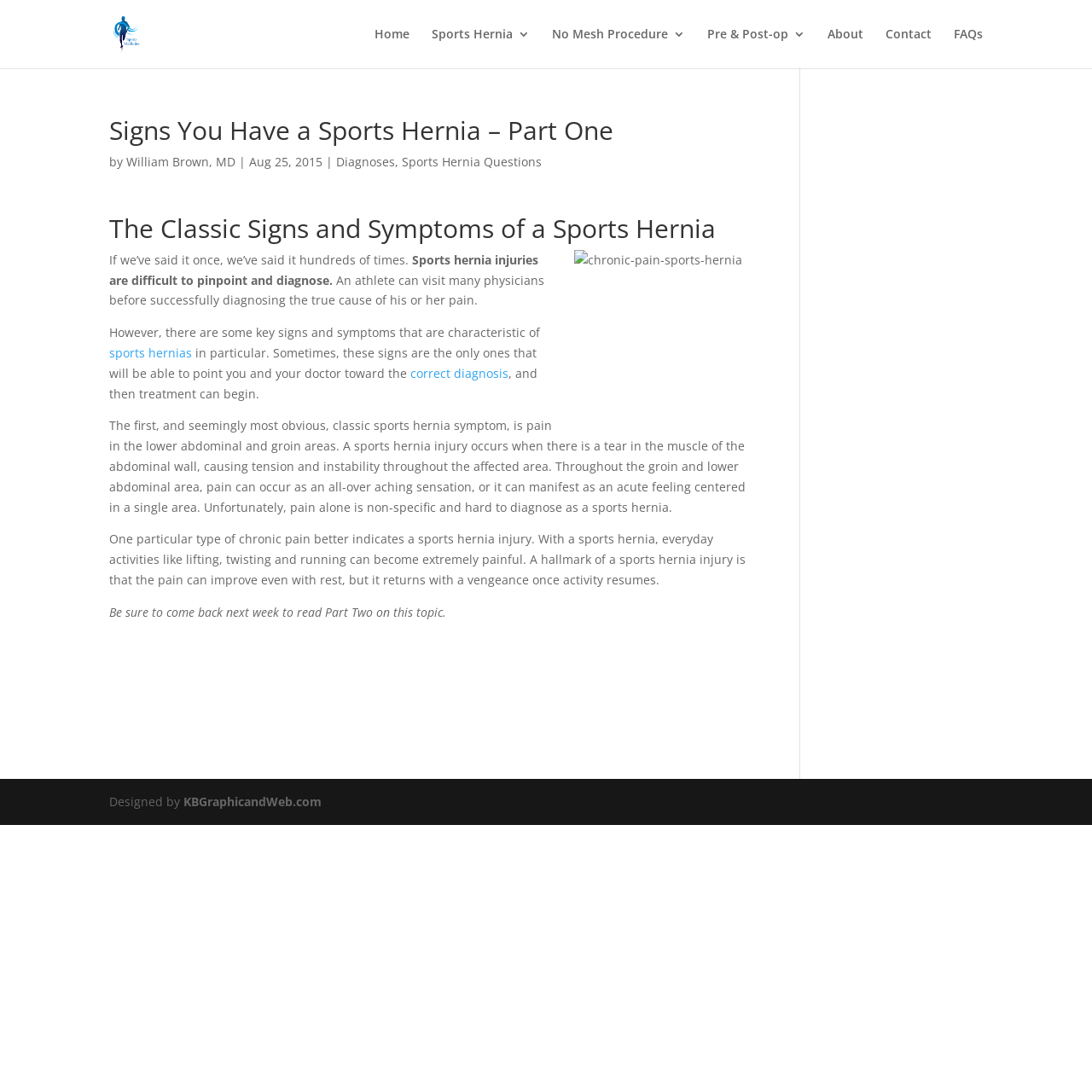Give a succinct answer to this question in a single word or phrase: 
What is the location of the pain described in the article?

Lower abdominal and groin areas